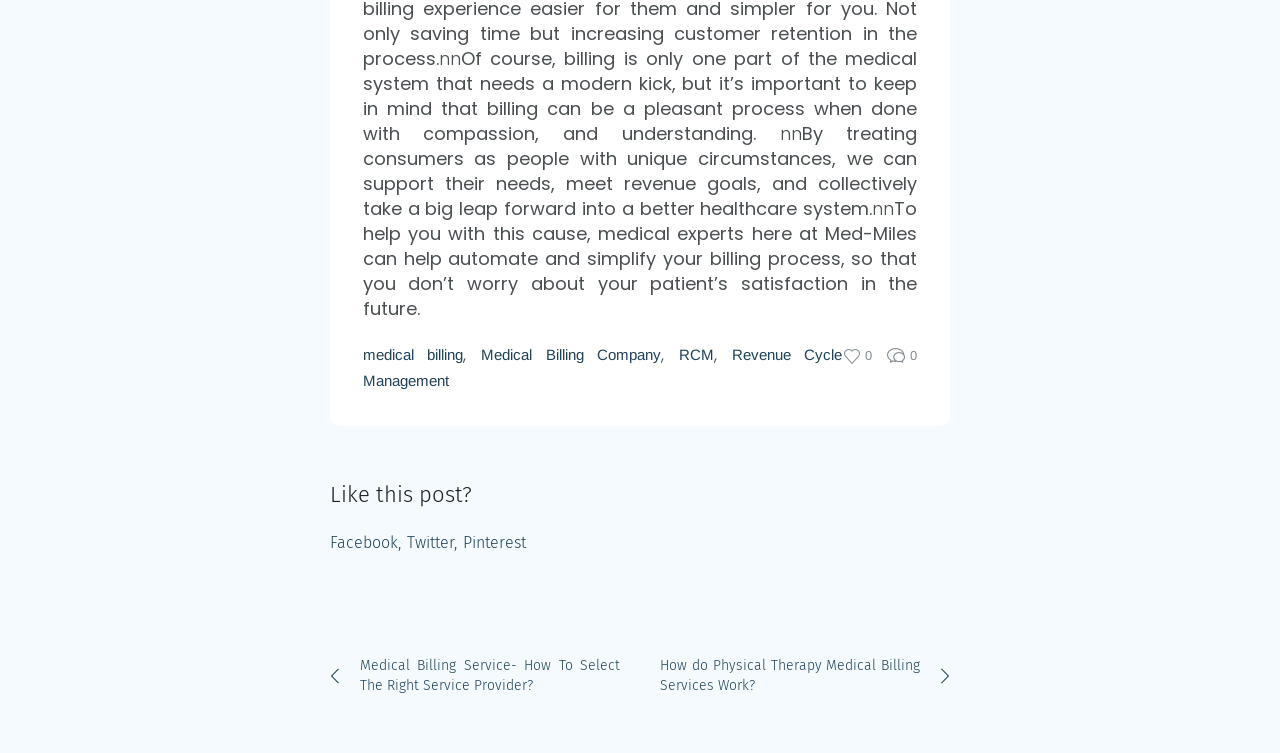Identify the bounding box coordinates for the region of the element that should be clicked to carry out the instruction: "Share this post on Facebook". The bounding box coordinates should be four float numbers between 0 and 1, i.e., [left, top, right, bottom].

[0.258, 0.708, 0.313, 0.733]